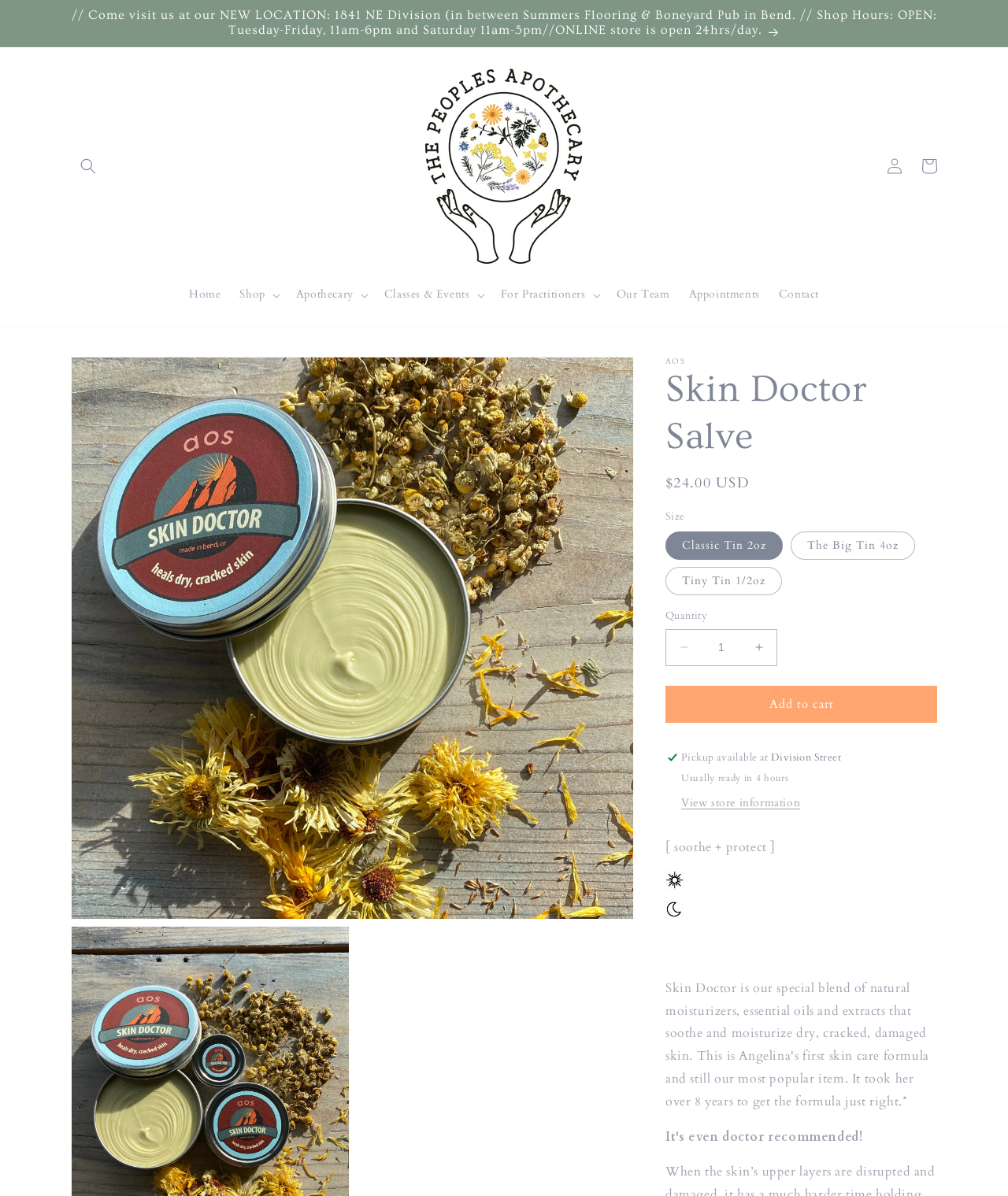Can you look at the image and give a comprehensive answer to the question:
How many size options are available for the product?

I found the size options by looking at the radio buttons under the 'Size' group. There are three radio buttons: 'Classic Tin 2oz', 'The Big Tin 4oz', and 'Tiny Tin 1/2oz'. This indicates that there are three size options available for the product.